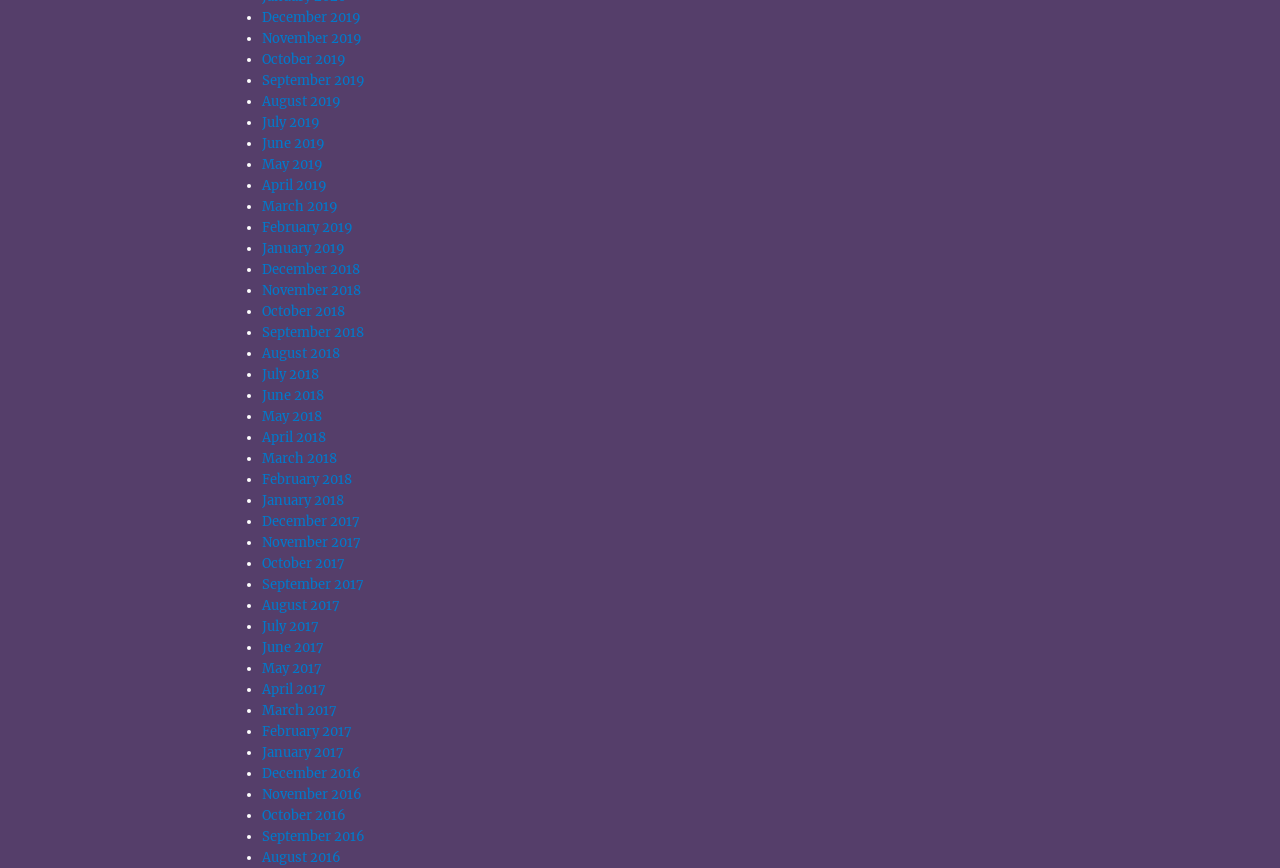Give a one-word or one-phrase response to the question: 
What is the most recent month listed?

December 2019